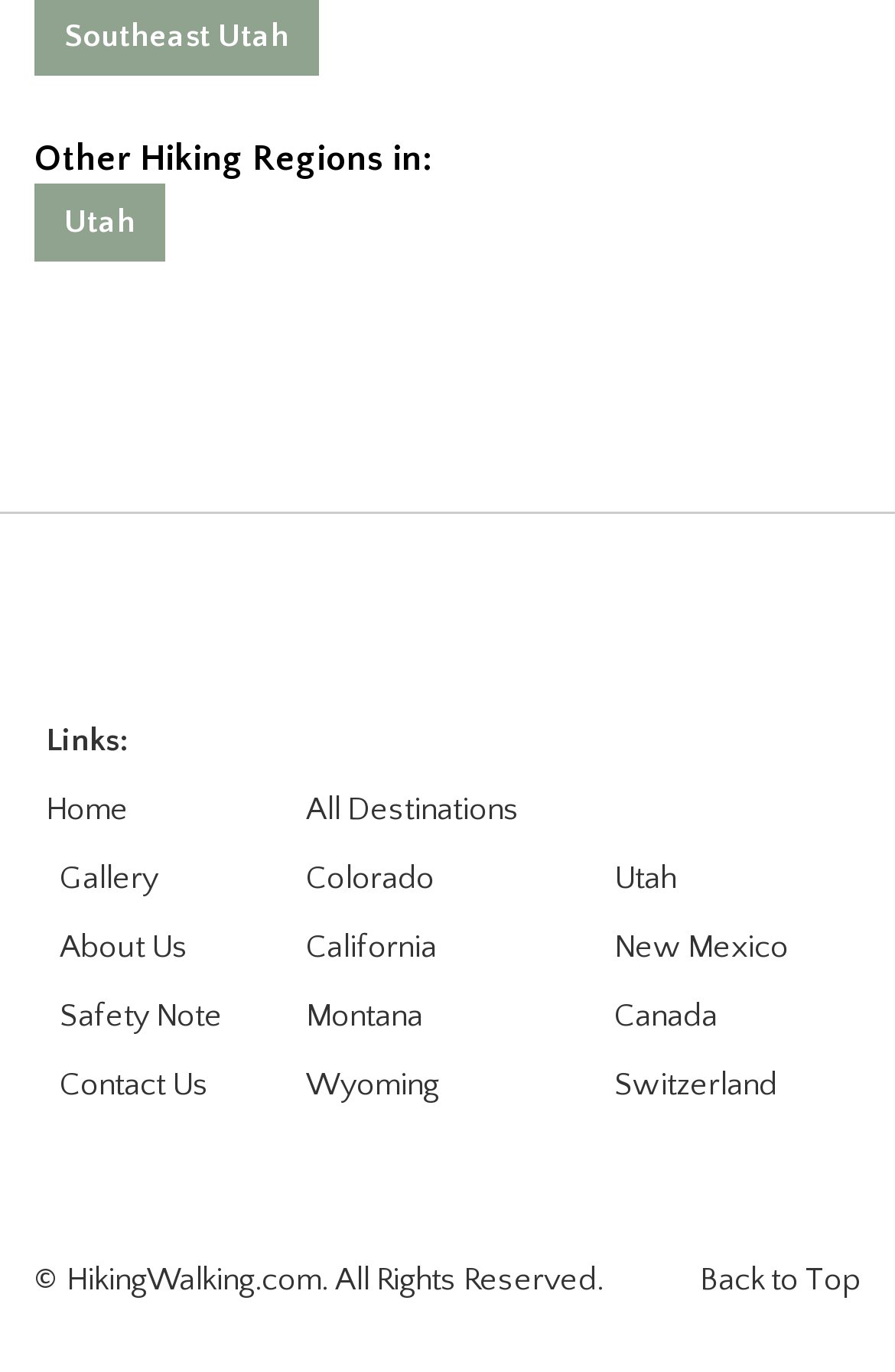Specify the bounding box coordinates of the area that needs to be clicked to achieve the following instruction: "View Gallery".

[0.067, 0.627, 0.177, 0.654]